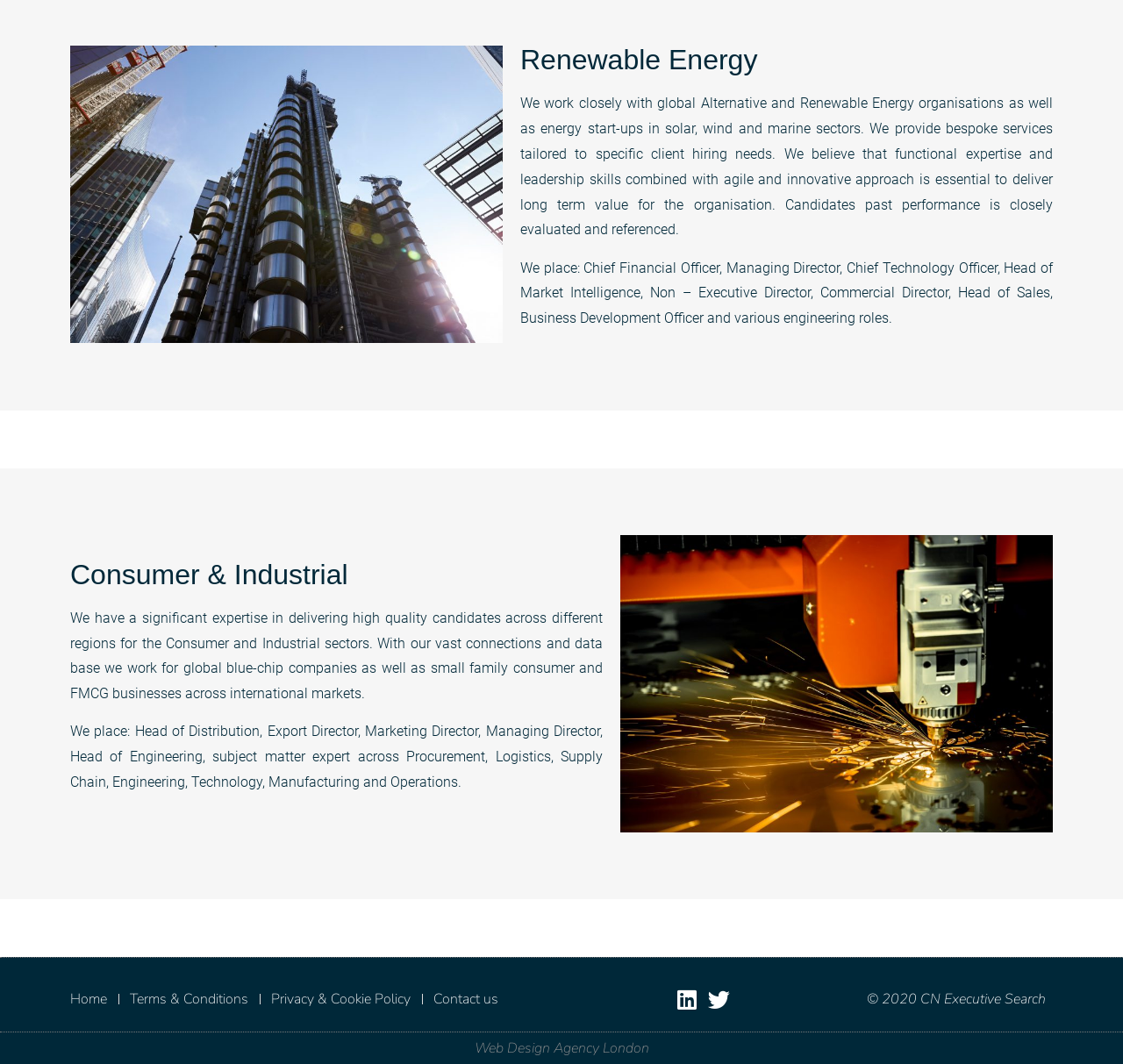Locate the bounding box for the described UI element: "Terms & Conditions". Ensure the coordinates are four float numbers between 0 and 1, formatted as [left, top, right, bottom].

[0.116, 0.929, 0.221, 0.949]